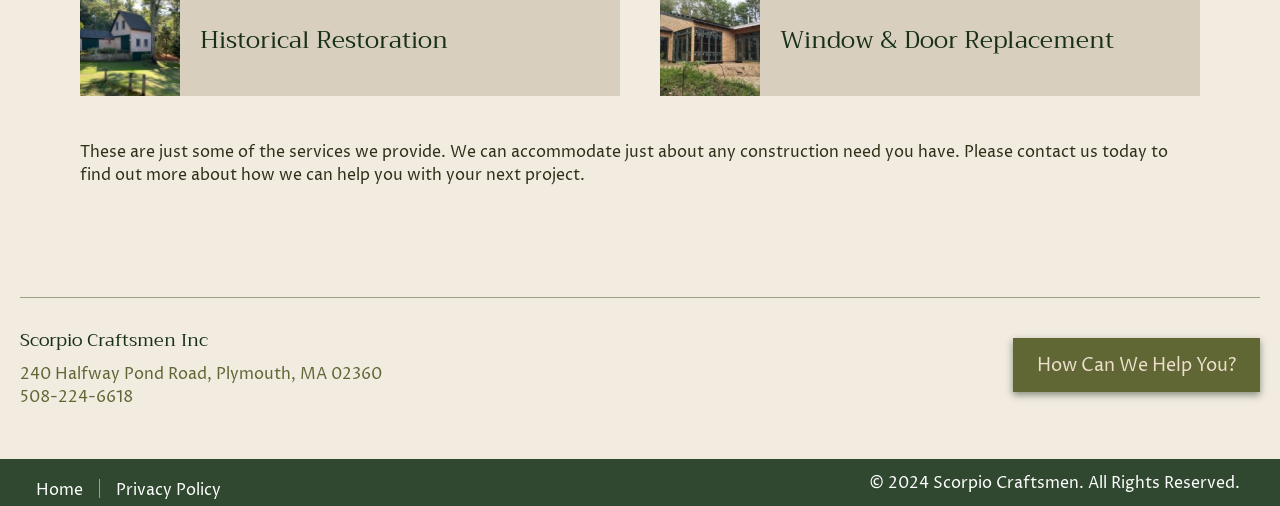Predict the bounding box of the UI element based on the description: "Privacy Policy". The coordinates should be four float numbers between 0 and 1, formatted as [left, top, right, bottom].

[0.078, 0.947, 0.185, 0.984]